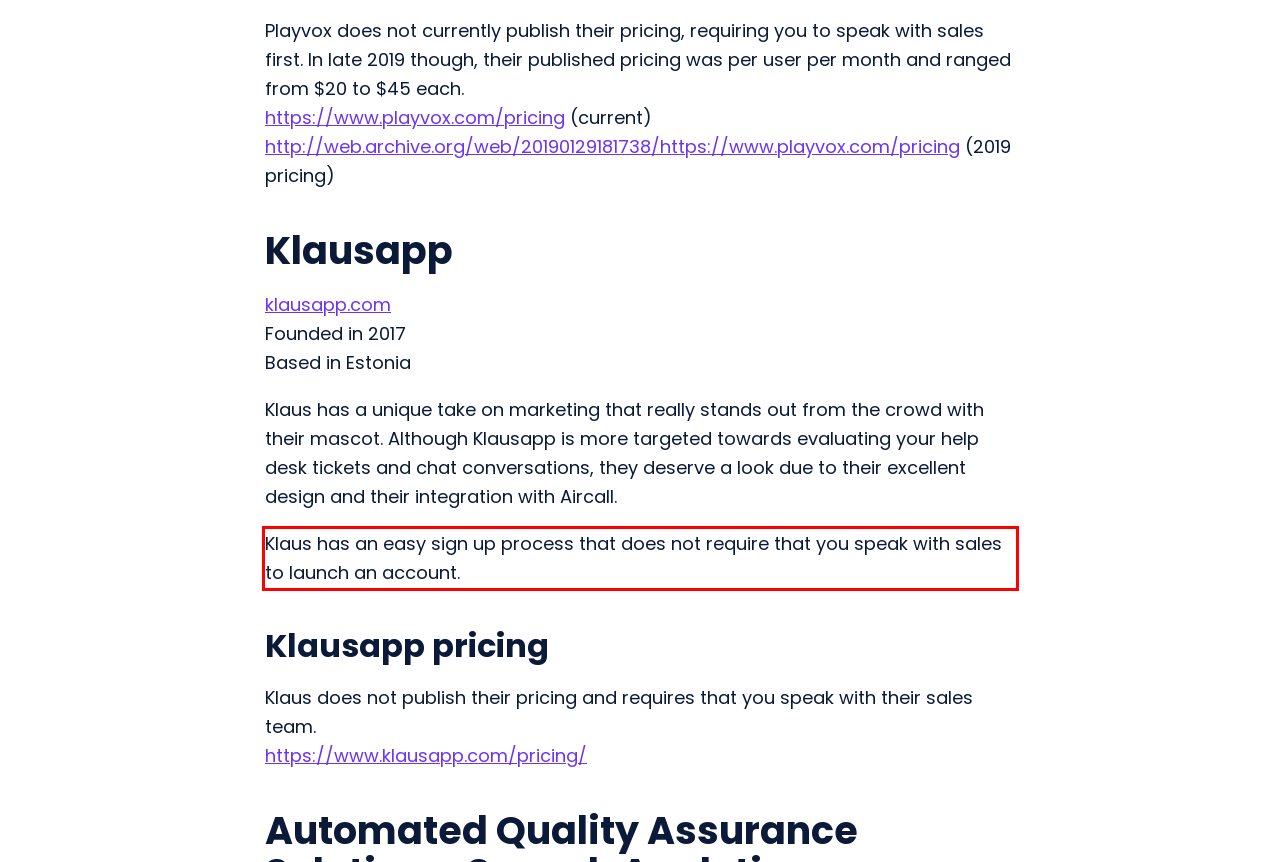Given a screenshot of a webpage with a red bounding box, extract the text content from the UI element inside the red bounding box.

Klaus has an easy sign up process that does not require that you speak with sales to launch an account.